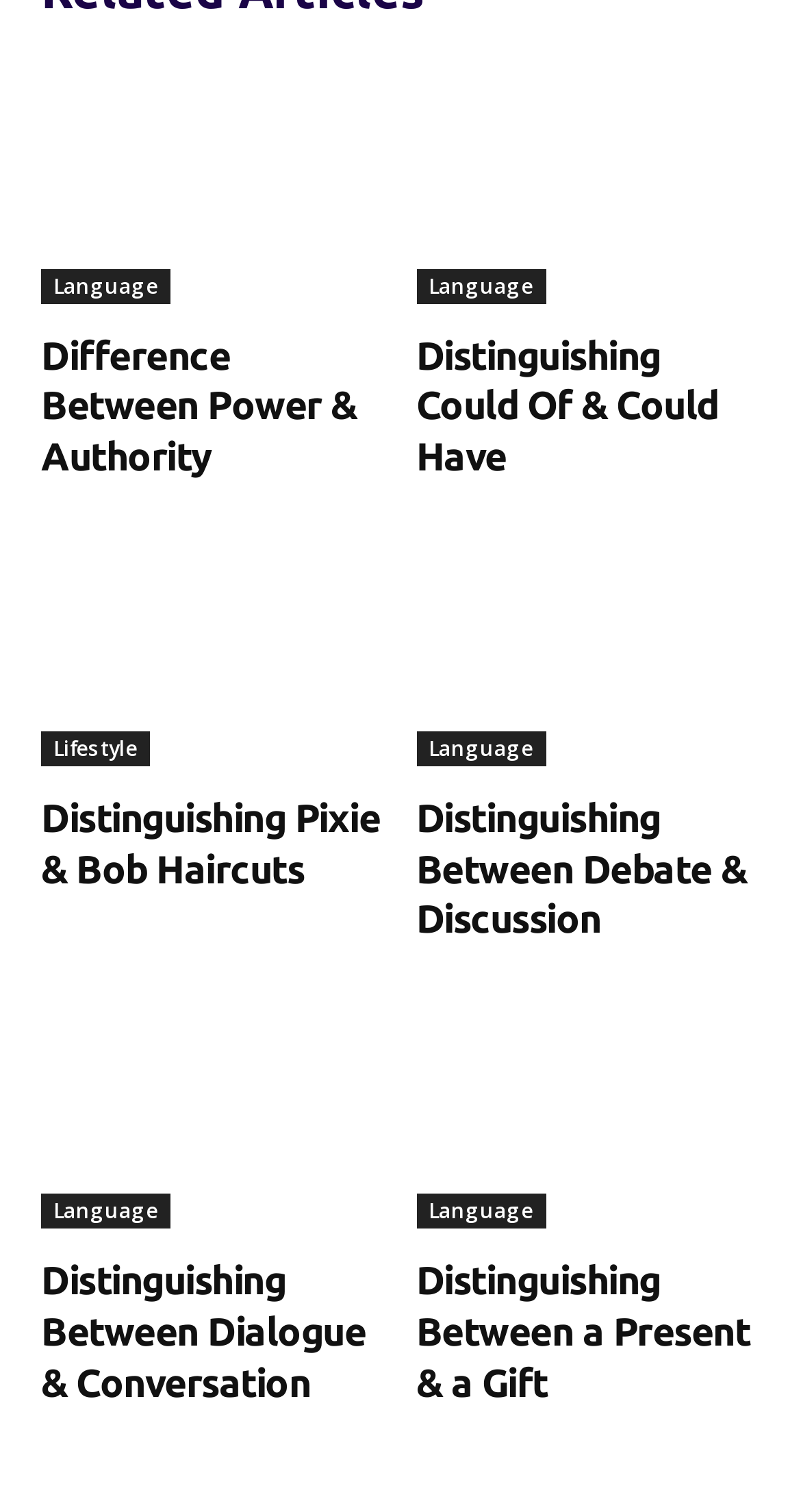Please determine the bounding box coordinates for the UI element described here. Use the format (top-left x, top-left y, bottom-right x, bottom-right y) with values bounded between 0 and 1: title="Difference Between Power & Authority"

[0.051, 0.041, 0.481, 0.201]